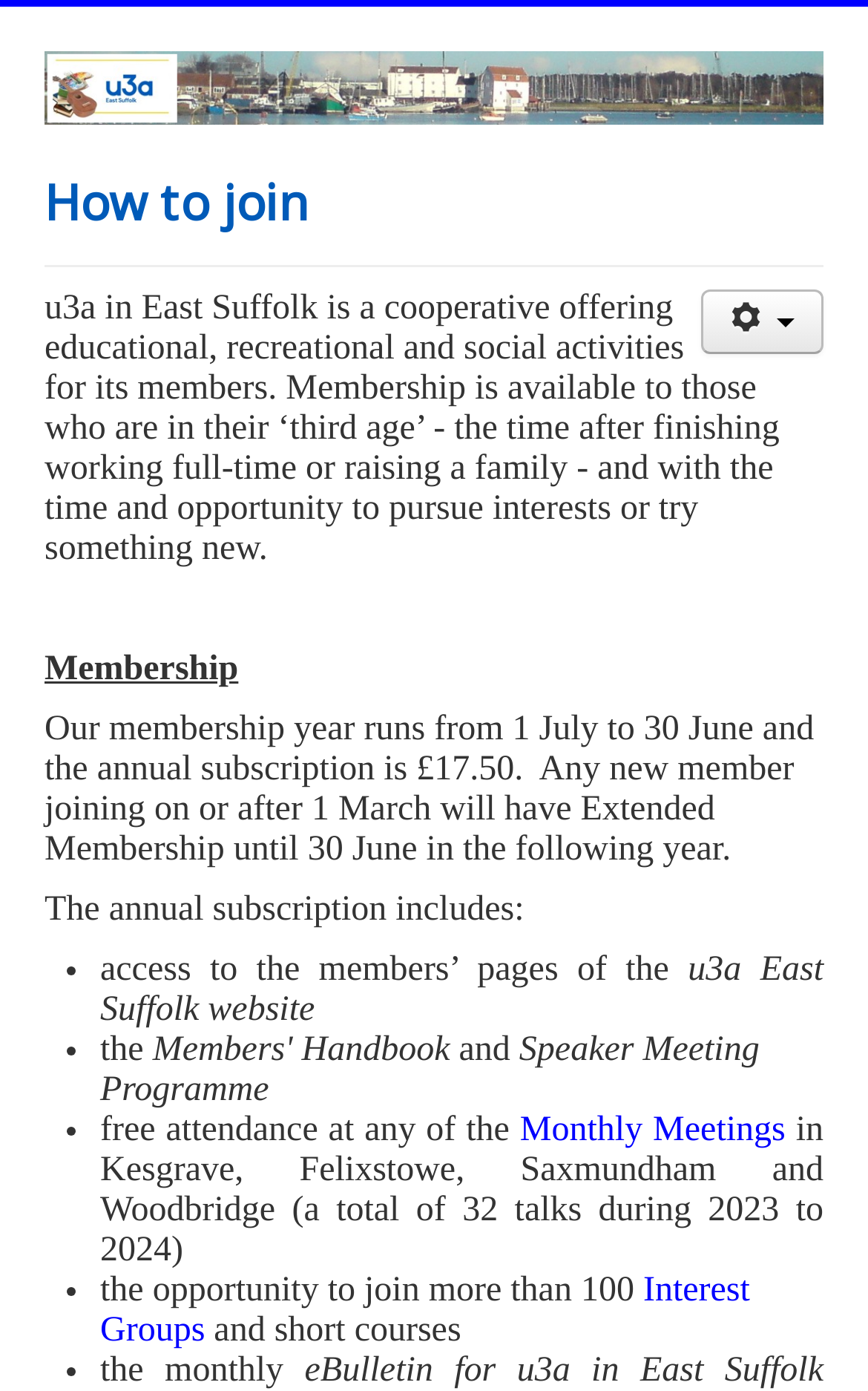Find the bounding box coordinates for the UI element whose description is: "alt="u3a East Suffolk"". The coordinates should be four float numbers between 0 and 1, in the format [left, top, right, bottom].

[0.051, 0.037, 0.949, 0.089]